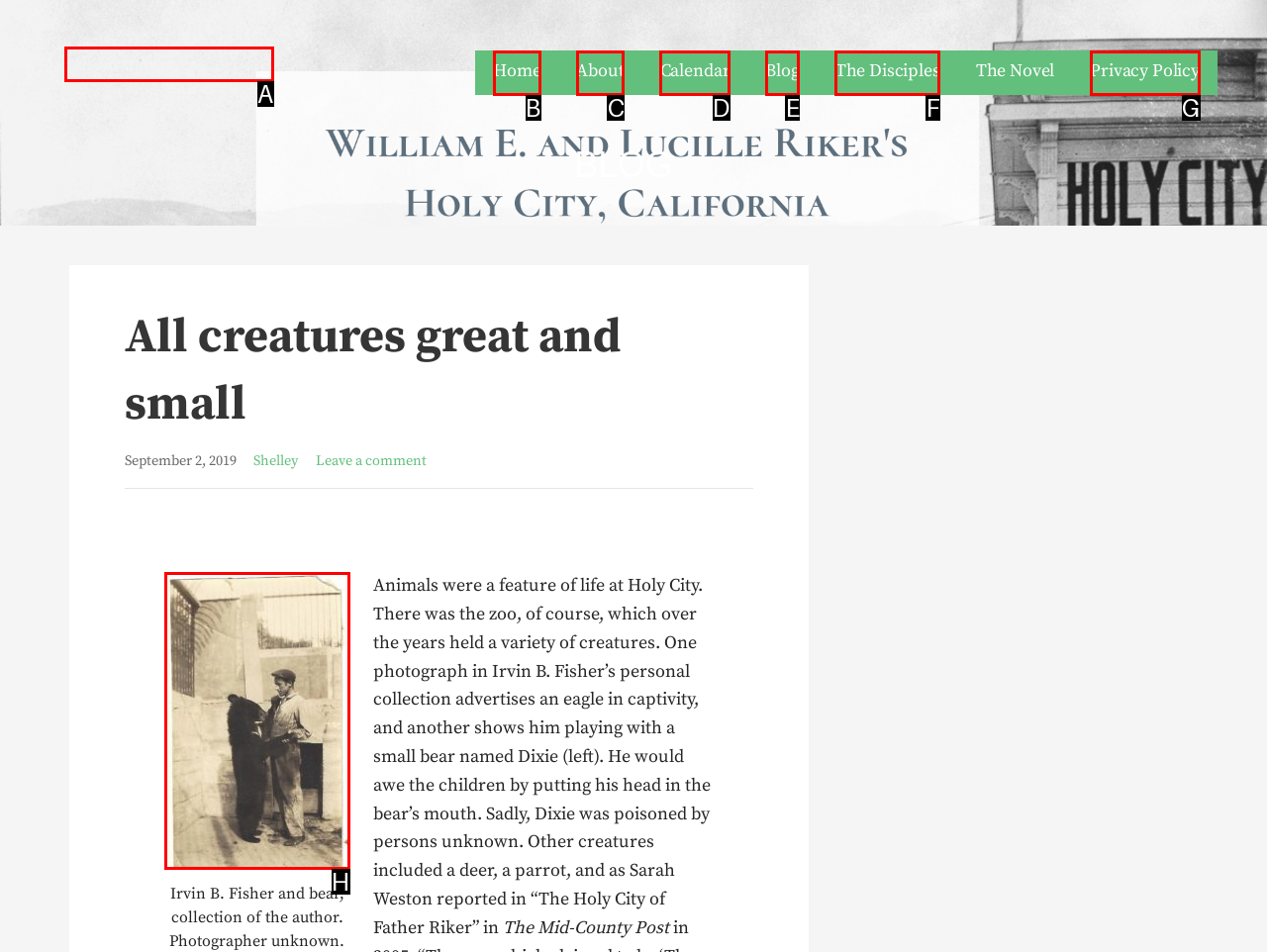Point out the letter of the HTML element you should click on to execute the task: View the image of Irvin B. Fisher and bear
Reply with the letter from the given options.

H